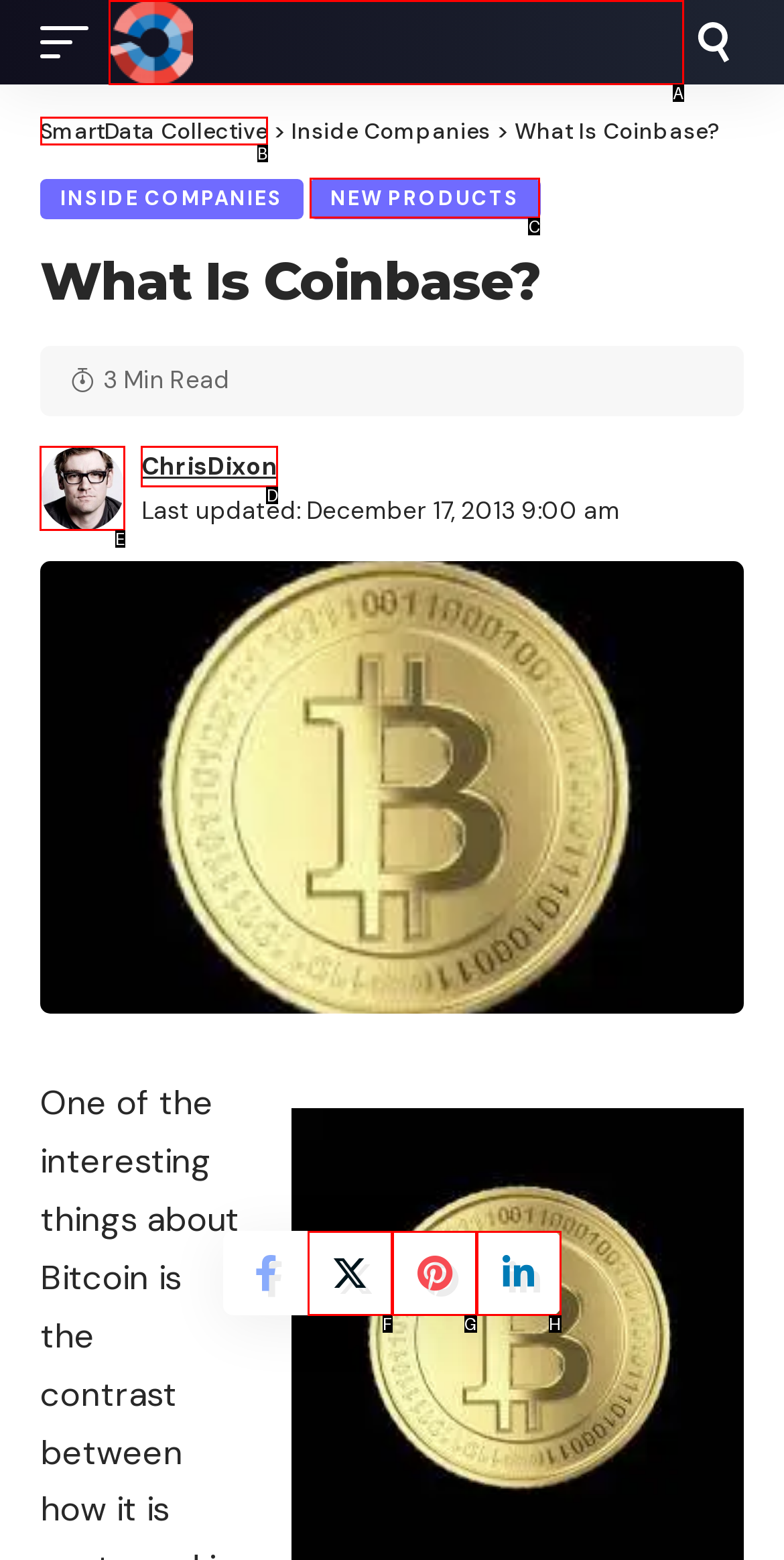Identify the correct option to click in order to complete this task: View ChrisDixon's profile
Answer with the letter of the chosen option directly.

E